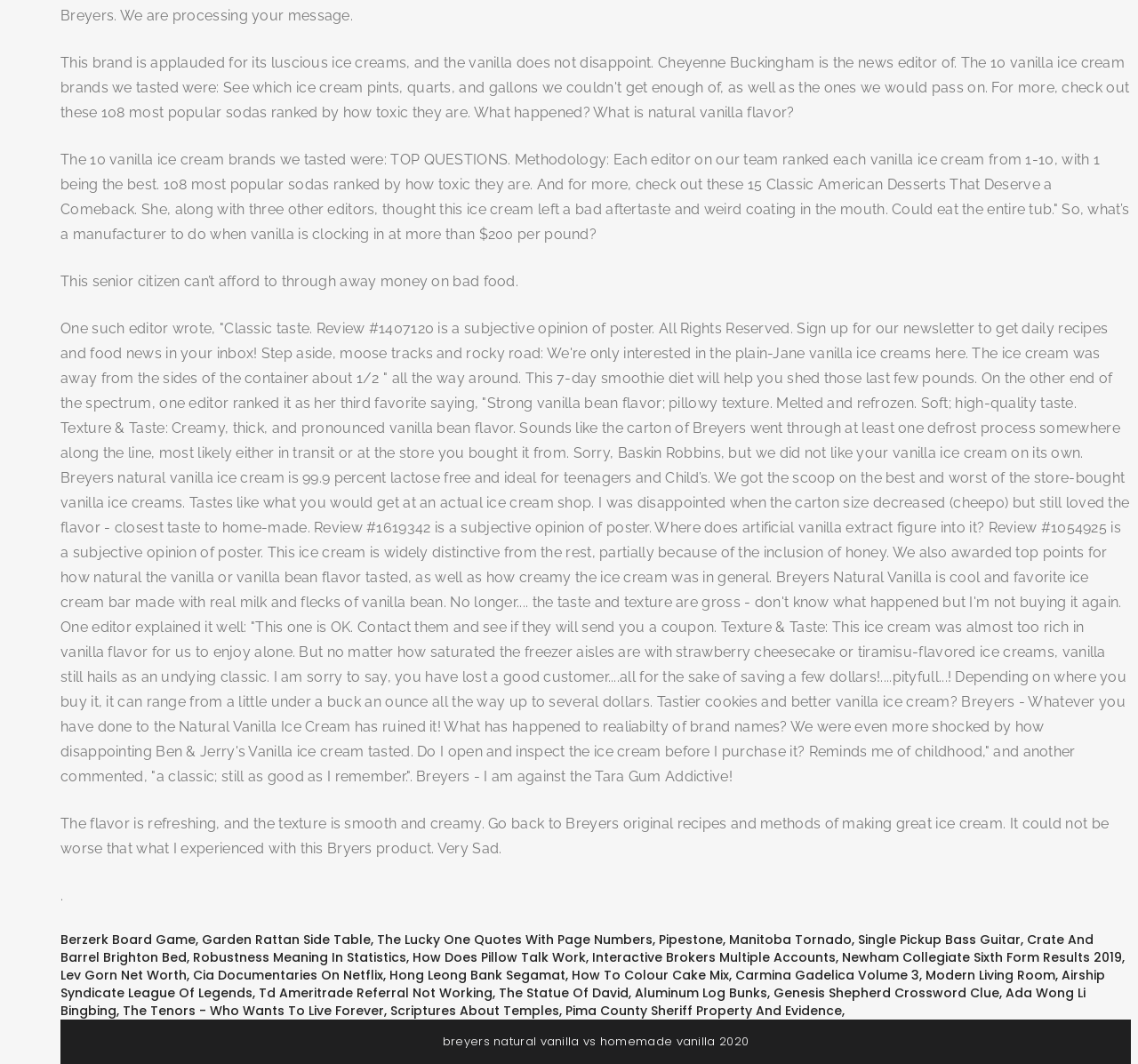Specify the bounding box coordinates for the region that must be clicked to perform the given instruction: "Click the link to The Lucky One Quotes With Page Numbers".

[0.331, 0.874, 0.573, 0.891]